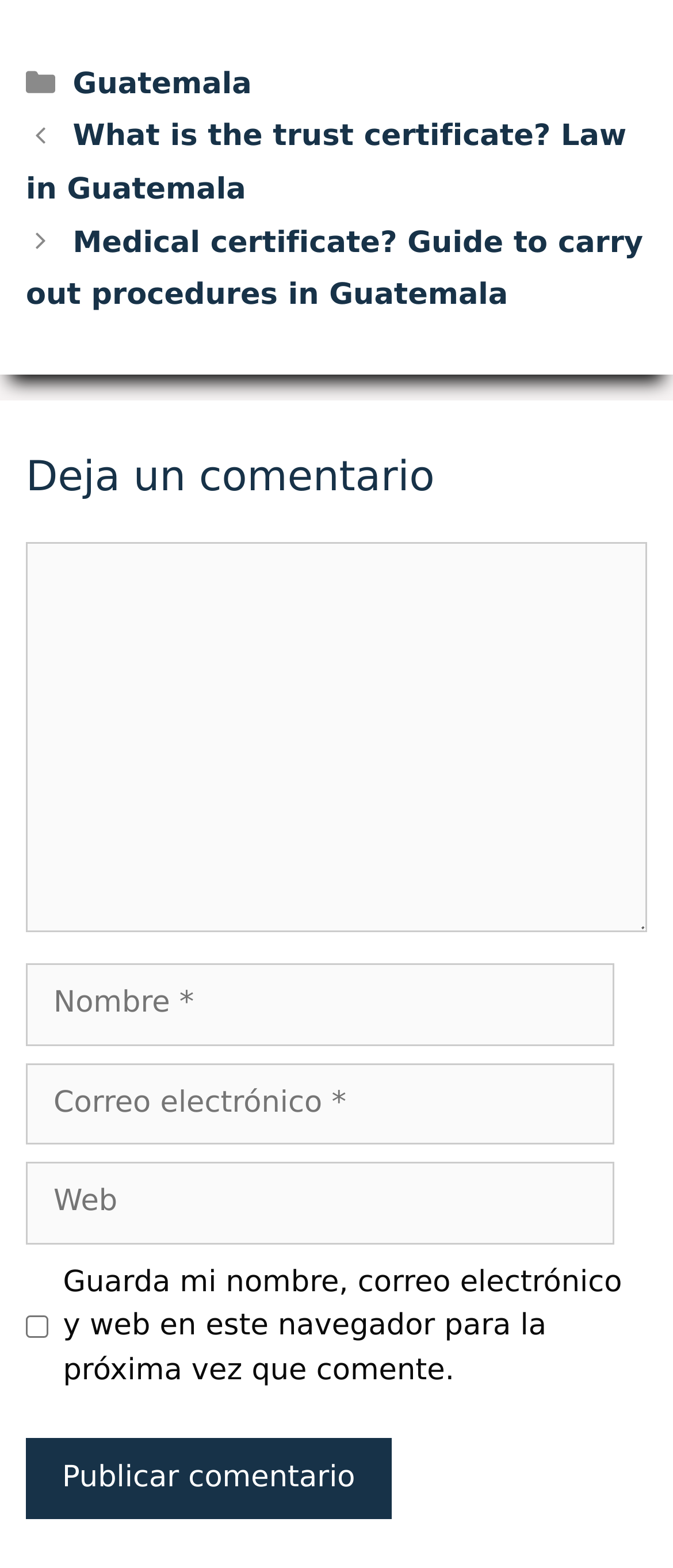Find the bounding box coordinates for the area that should be clicked to accomplish the instruction: "Check the box to save your information for future comments".

[0.038, 0.839, 0.072, 0.854]